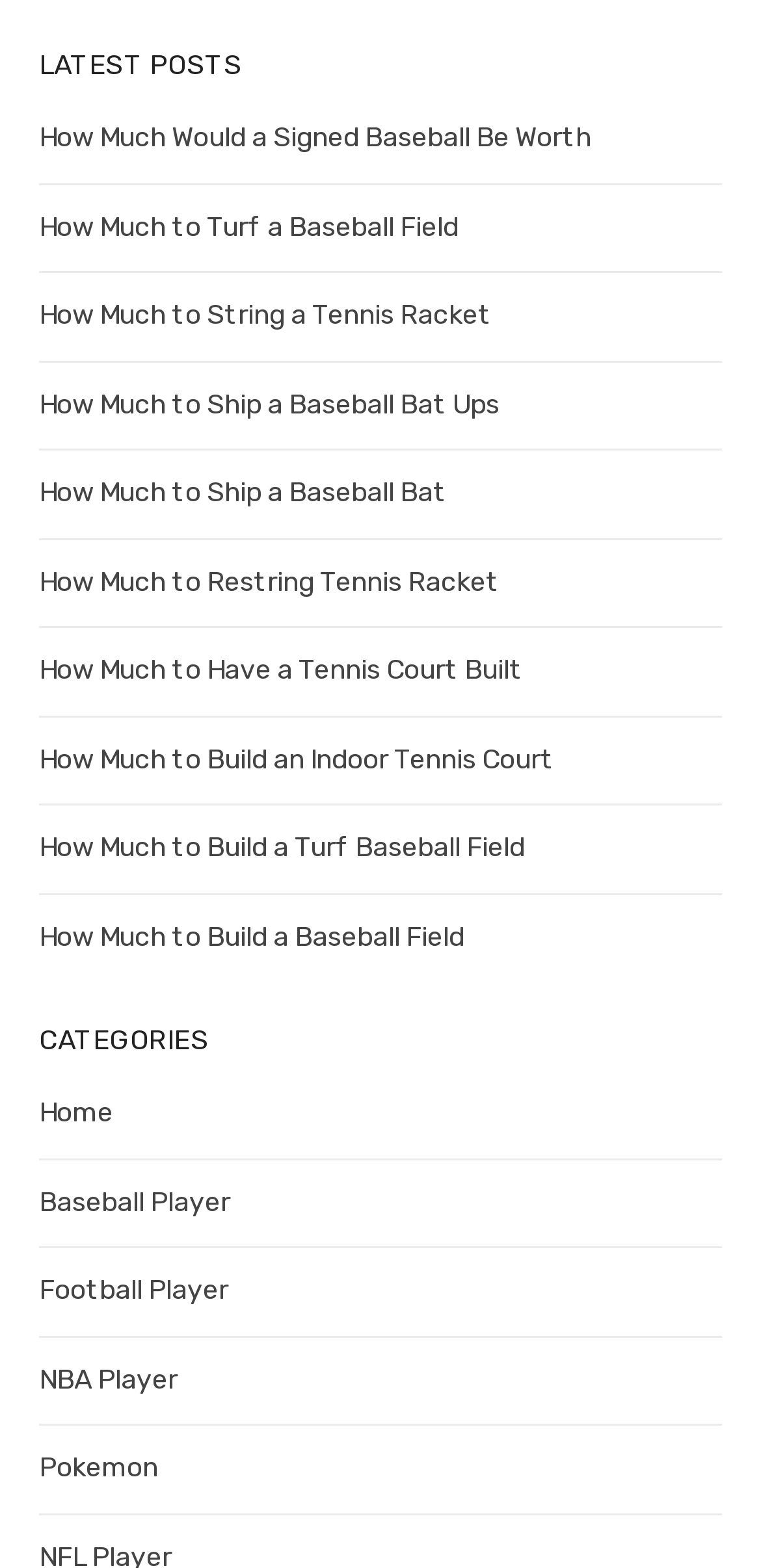Determine the bounding box coordinates for the element that should be clicked to follow this instruction: "learn about how much to build an indoor tennis court". The coordinates should be given as four float numbers between 0 and 1, in the format [left, top, right, bottom].

[0.051, 0.474, 0.728, 0.495]